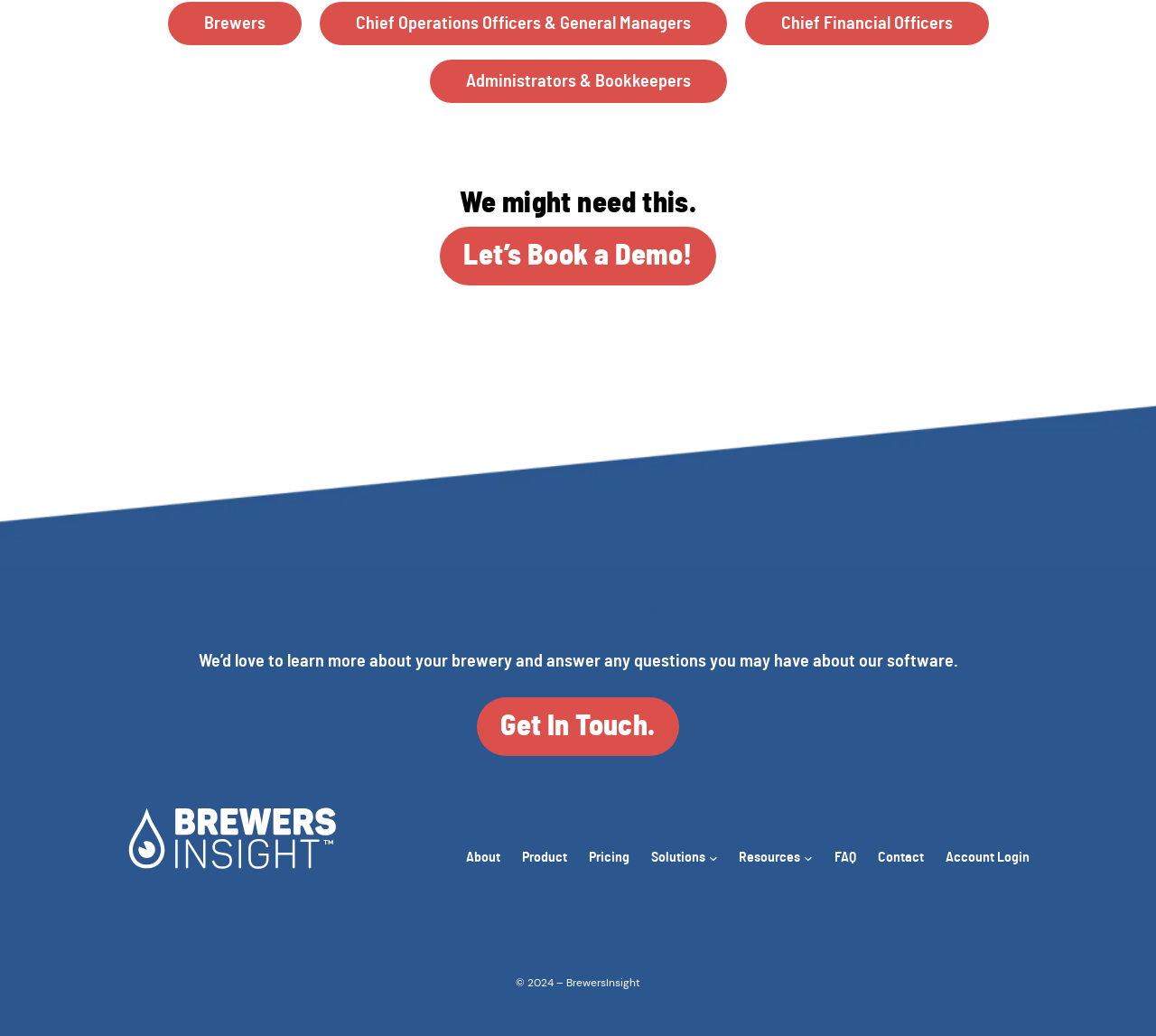Provide the bounding box coordinates of the HTML element described by the text: "Let’s Book a Demo!".

[0.381, 0.219, 0.619, 0.275]